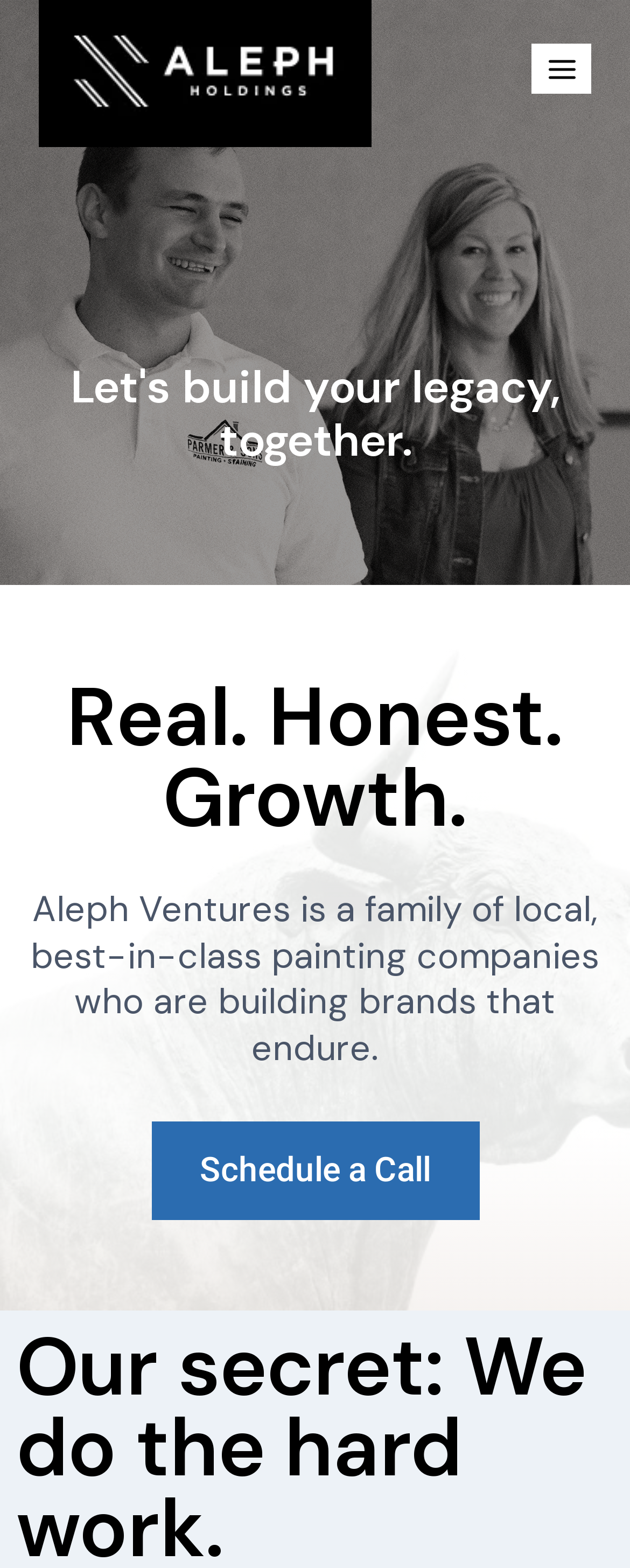What is the company name?
We need a detailed and exhaustive answer to the question. Please elaborate.

The company name can be found in the top-left corner of the webpage, where it is written in a link format, 'ALEPH HOLDINGS', which is also accompanied by an image with the same name.